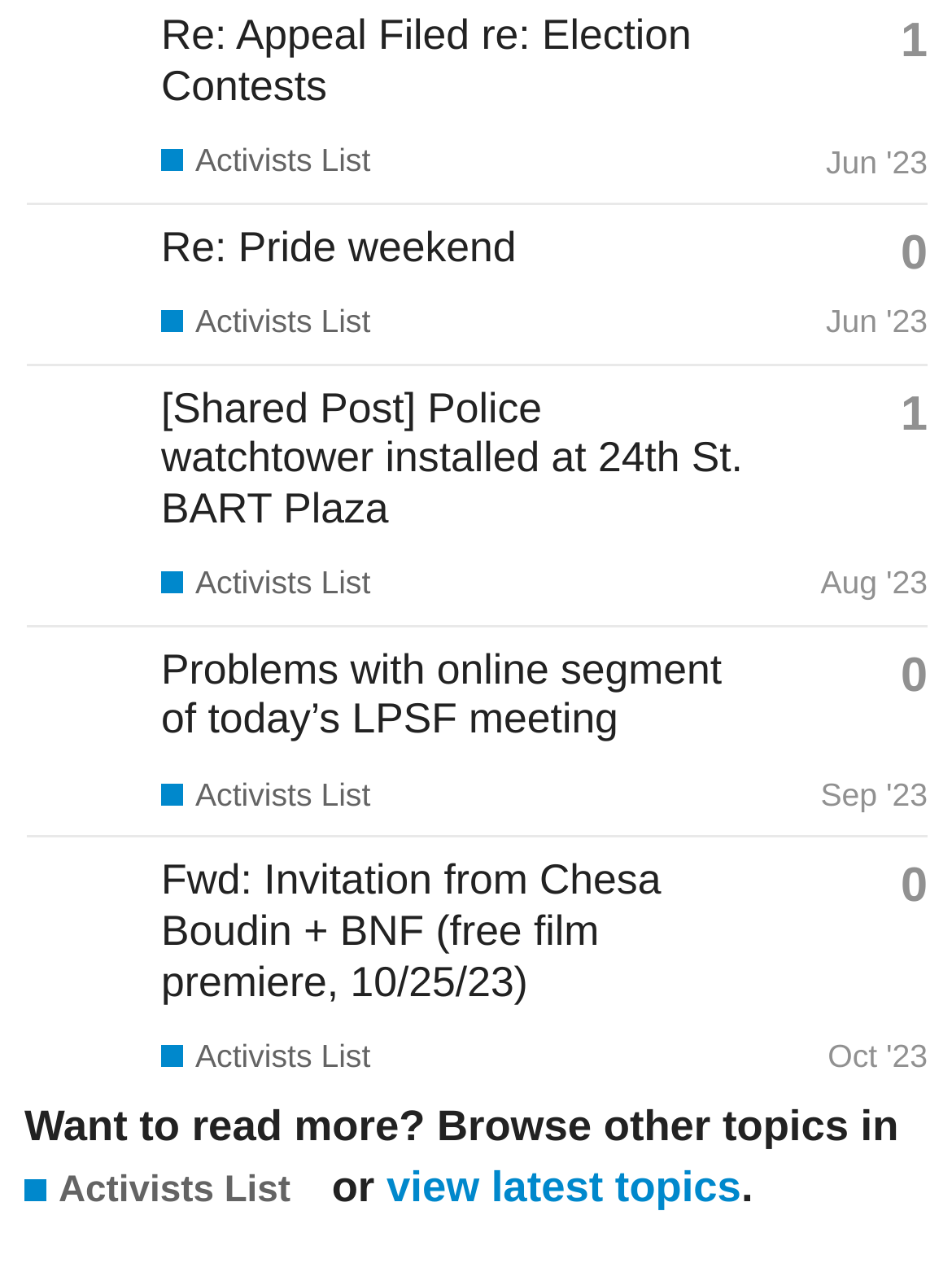Indicate the bounding box coordinates of the clickable region to achieve the following instruction: "Read the topic Re: Appeal Filed re: Election Contests."

[0.169, 0.008, 0.726, 0.086]